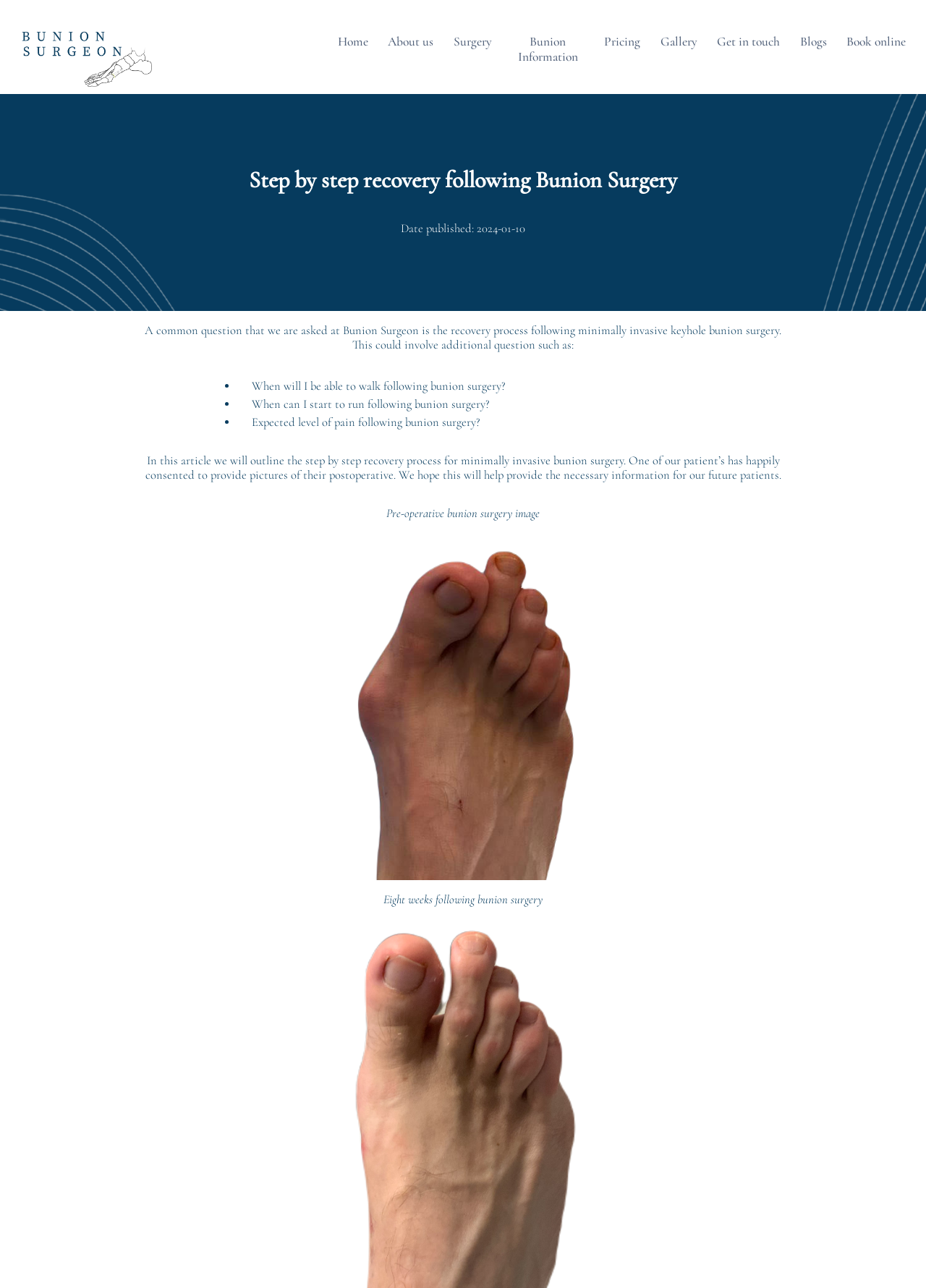Locate the bounding box coordinates of the clickable area to execute the instruction: "View the 'Gallery'". Provide the coordinates as four float numbers between 0 and 1, represented as [left, top, right, bottom].

[0.713, 0.026, 0.753, 0.038]